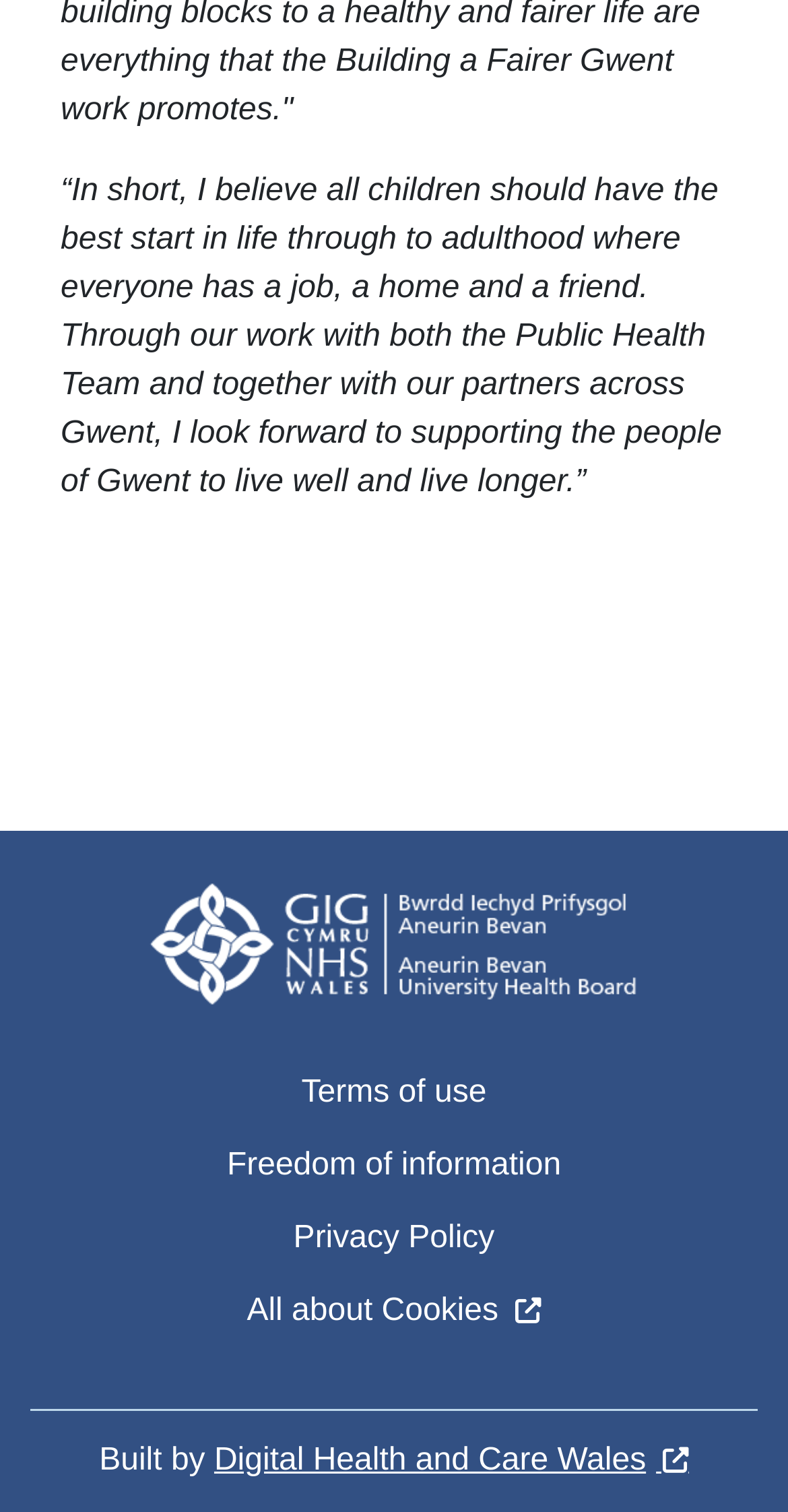Refer to the screenshot and answer the following question in detail:
What is the name of the health board?

The name of the health board can be found in the image element with the bounding box coordinates [0.178, 0.58, 0.822, 0.669], which is a part of the contentinfo section.